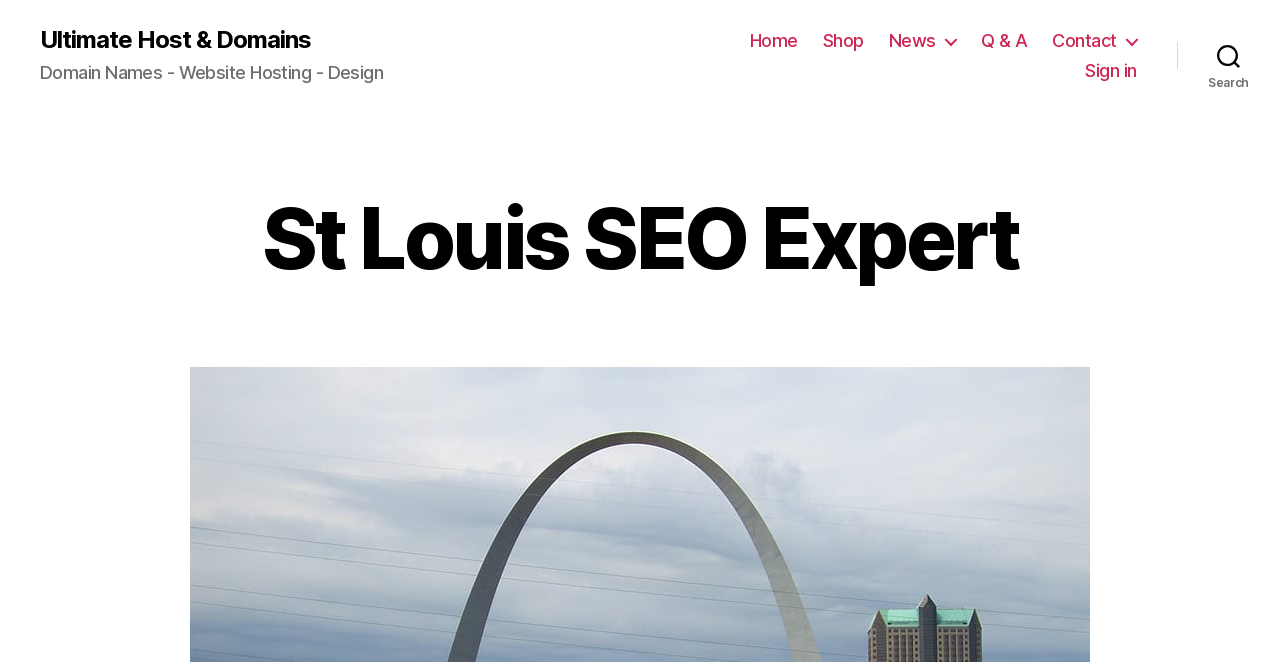What is the purpose of the button on the top-right corner?
Refer to the screenshot and respond with a concise word or phrase.

Search